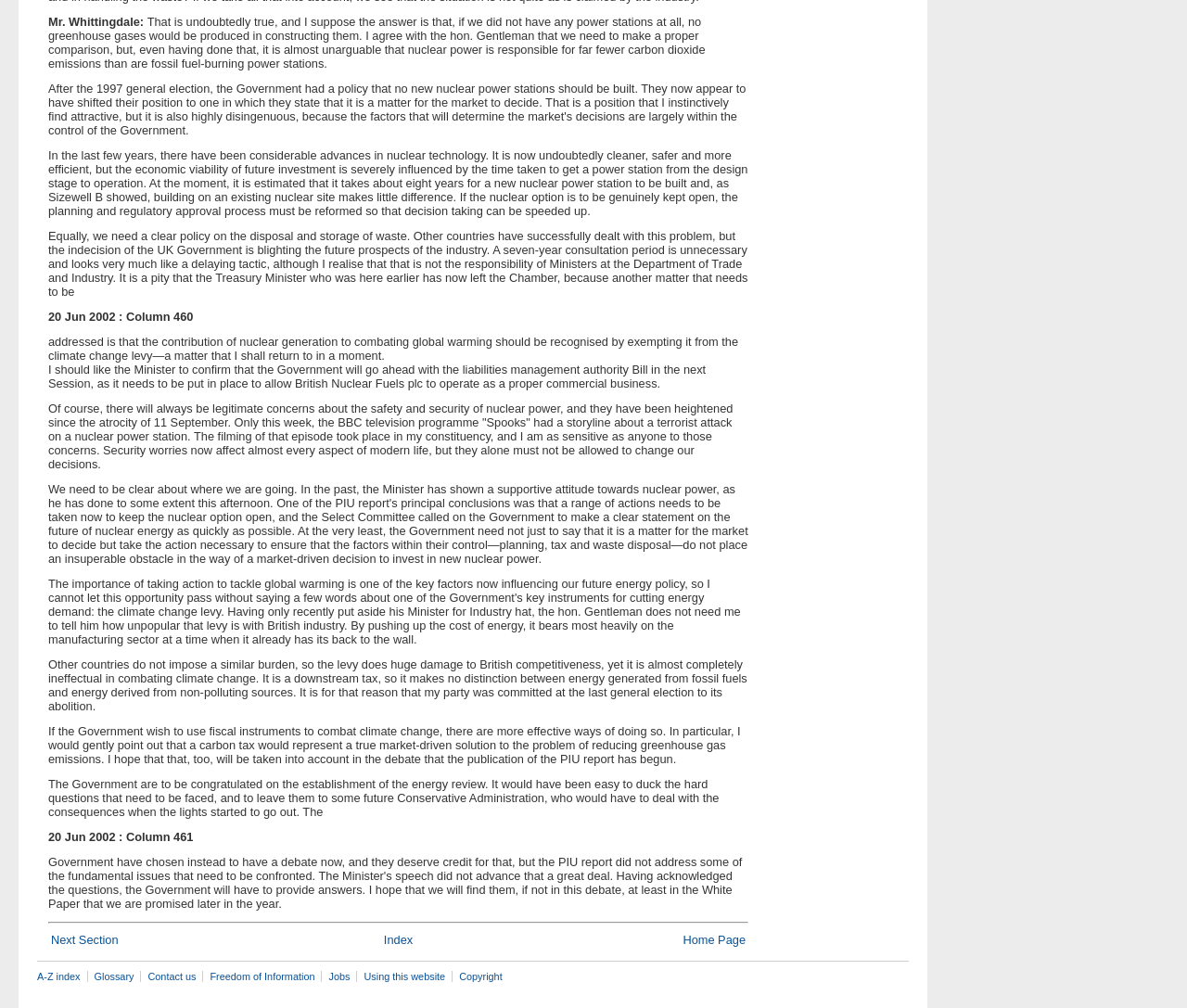Use one word or a short phrase to answer the question provided: 
What is the author's suggestion for combating climate change?

Carbon tax